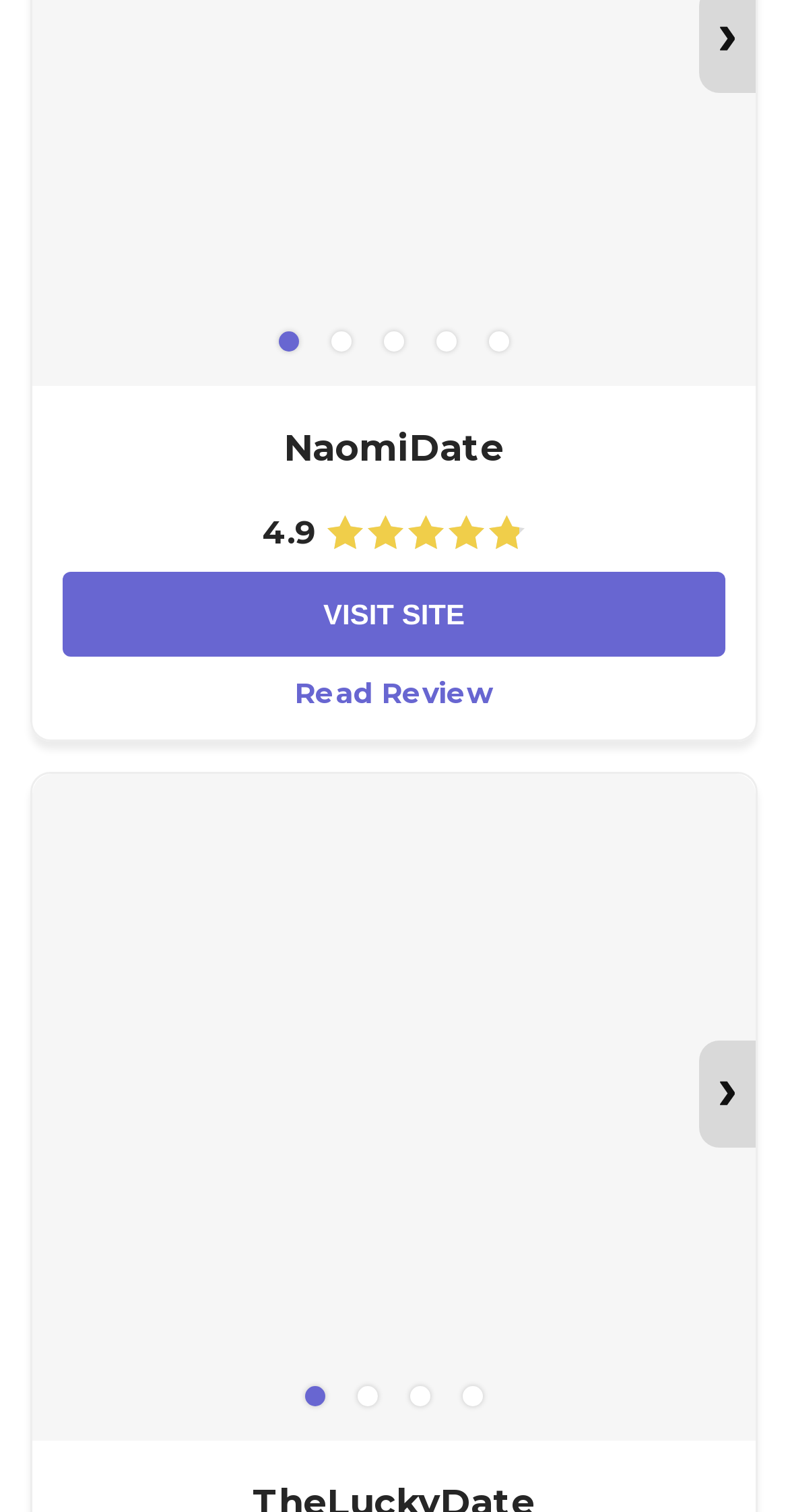How many images are there on the webpage?
Please provide a single word or phrase as your answer based on the screenshot.

1